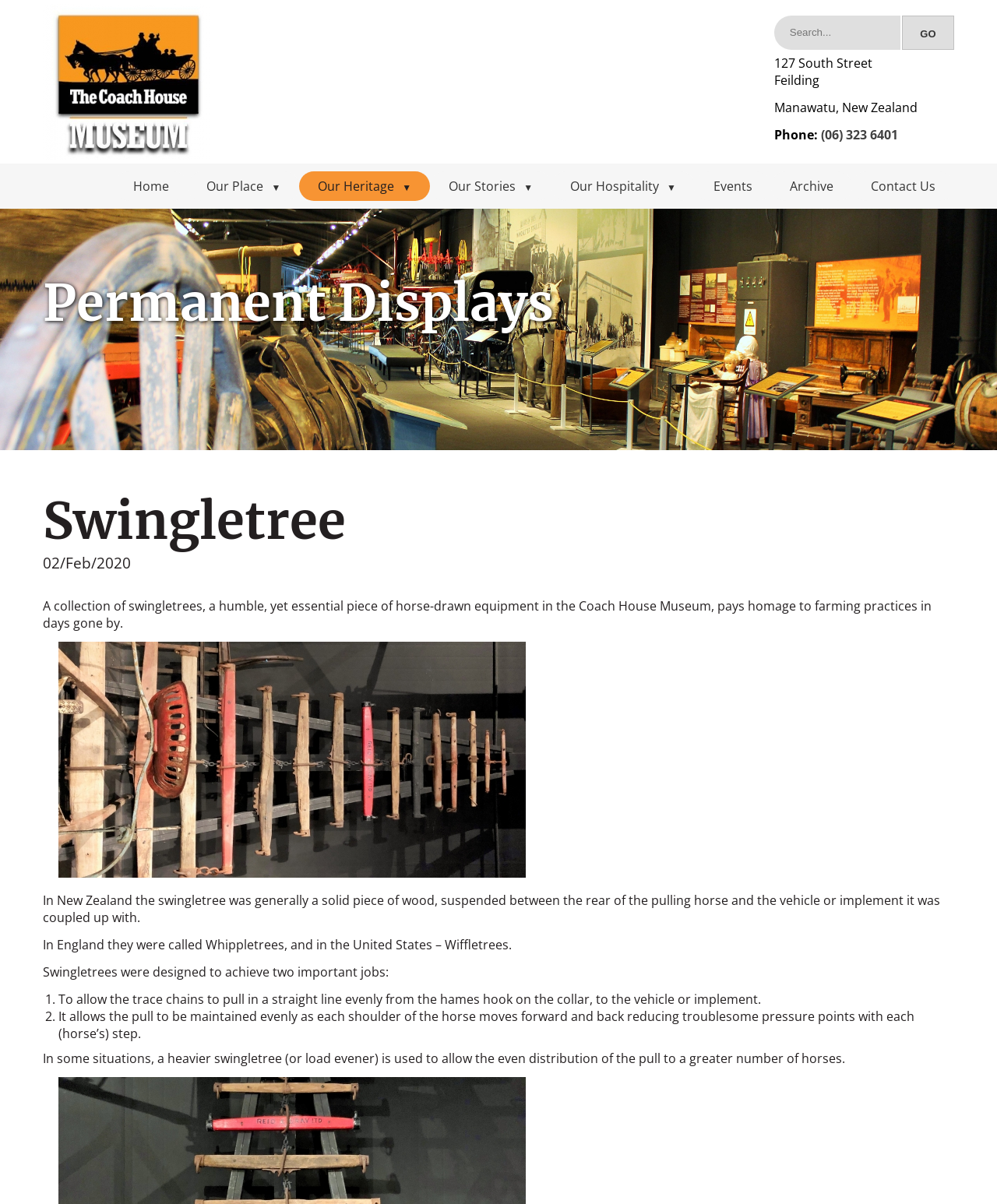Please identify the bounding box coordinates of the element I need to click to follow this instruction: "Click on Home".

[0.115, 0.142, 0.189, 0.167]